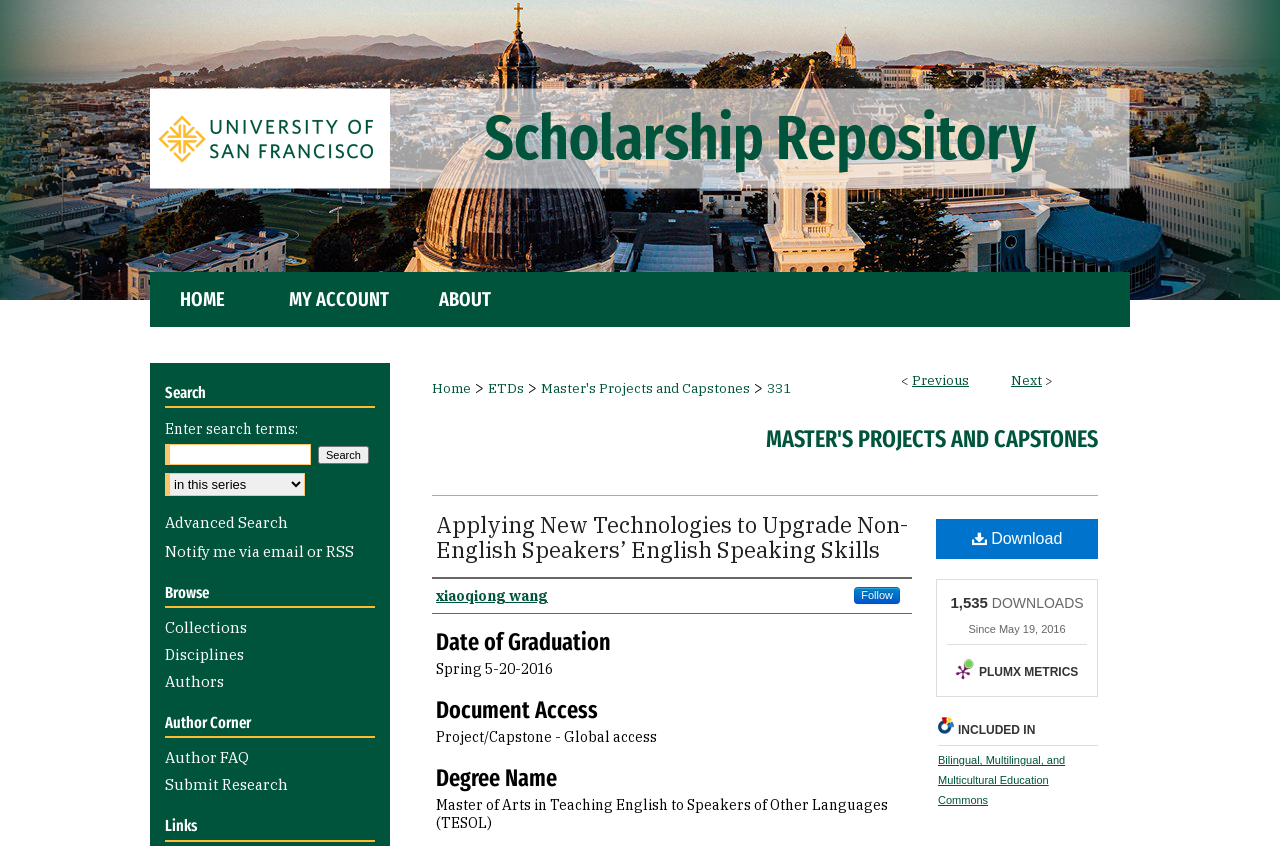What is the degree name of the author?
Could you answer the question in a detailed manner, providing as much information as possible?

I found the degree name by looking at the static text element with the text 'Master of Arts in Teaching English to Speakers of Other Languages (TESOL)' which is located under the 'Degree Name' heading.